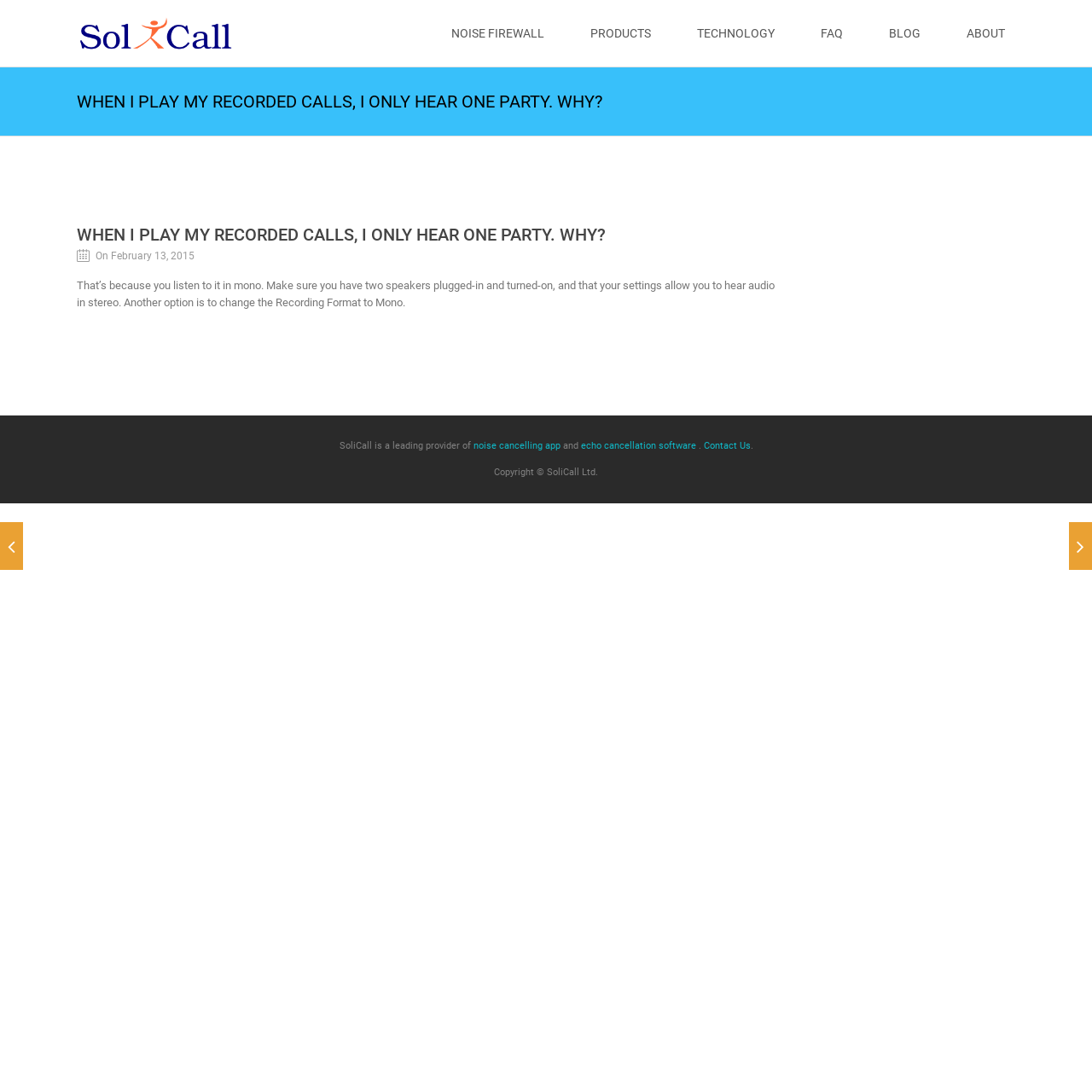Describe the entire webpage, focusing on both content and design.

The webpage is about a frequently asked question (FAQ) on SoliCall, a leading provider of noise cancelling app and echo cancellation software. At the top, there are several links to different sections of the website, including NOISE FIREWALL, PRODUCTS, TECHNOLOGY, FAQ, BLOG, and ABOUT. 

Below the links, there is a heading that repeats the question "WHEN I PLAY MY RECORDED CALLS, I ONLY HEAR ONE PARTY. WHY?" in a larger font size. 

Underneath the heading, there is an article section that contains the answer to the question. The answer is divided into two paragraphs. The first paragraph mentions the date "February 13, 2015". The second paragraph explains that the reason for only hearing one party is because the recording is played in mono, and provides a solution to this issue.

On the left side of the page, there are two links to other FAQs, one asking "Why don't you distribute an MP3 encoder with SoliCall Pro?" and the other asking "Recording calls in SoliCall Pro. How is it being done?".

At the bottom of the page, there is a section that contains information about SoliCall, including a brief description of the company, a link to "Contact Us", and a copyright notice.